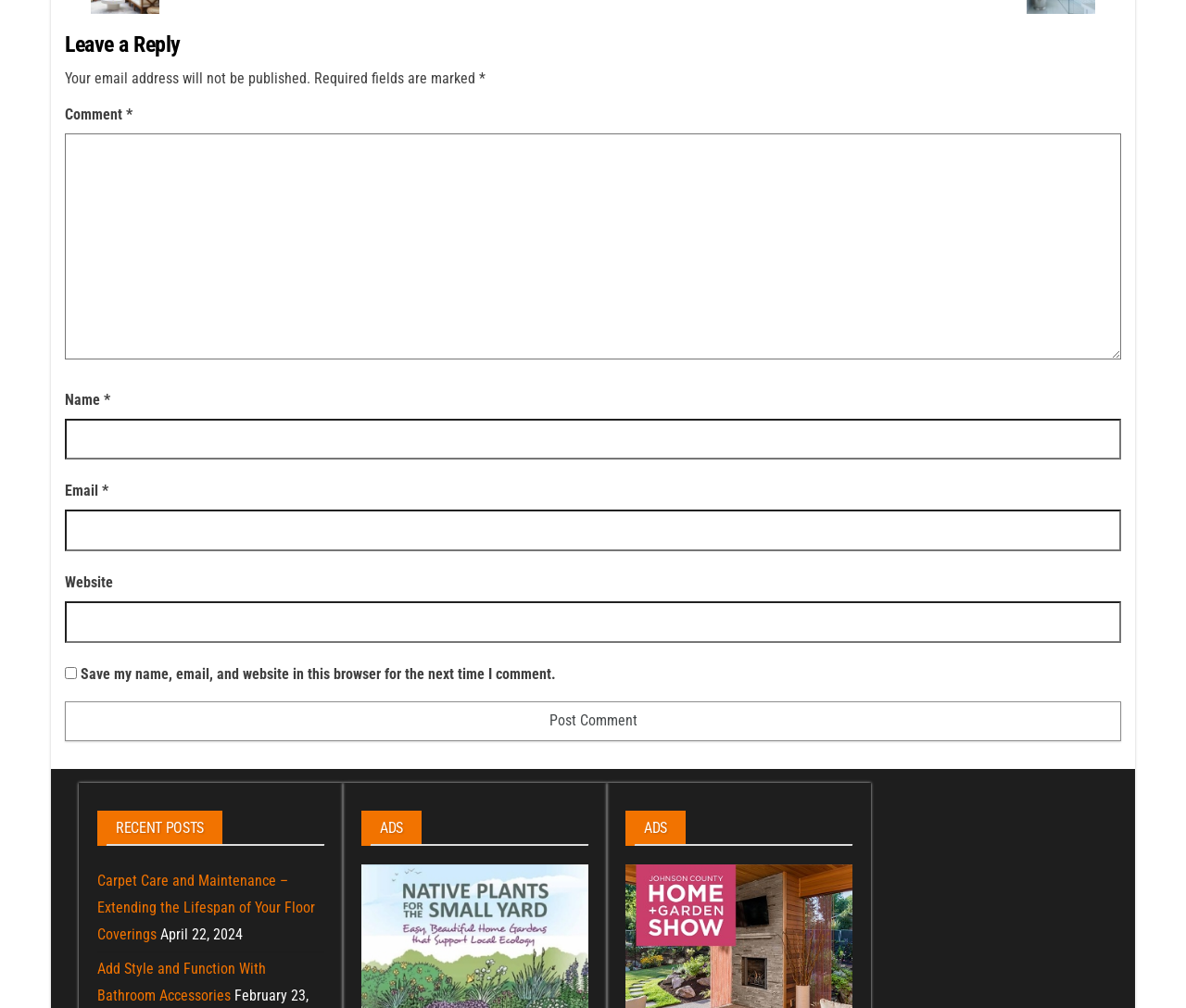What is the button 'Post Comment' used for?
Provide a one-word or short-phrase answer based on the image.

To submit a comment